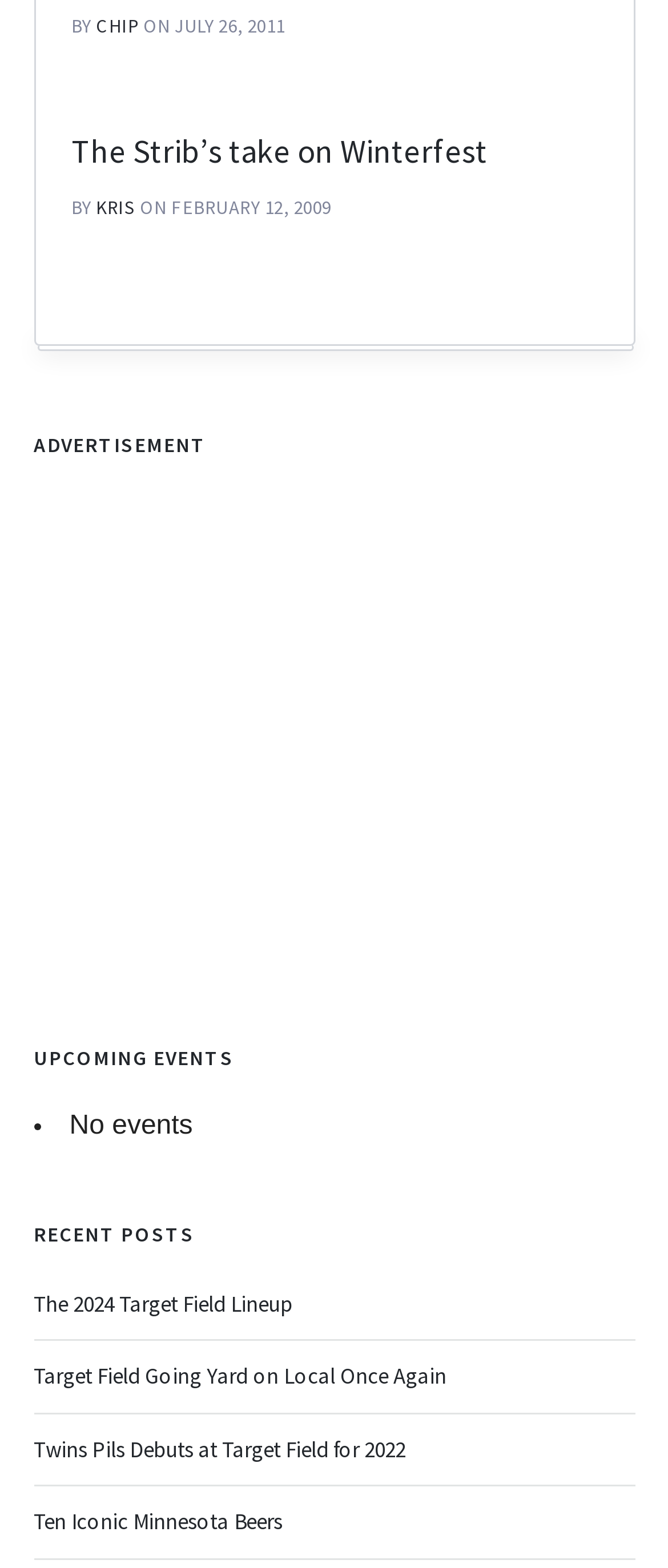Provide the bounding box coordinates in the format (top-left x, top-left y, bottom-right x, bottom-right y). All values are floating point numbers between 0 and 1. Determine the bounding box coordinate of the UI element described as: chip

[0.144, 0.008, 0.208, 0.023]